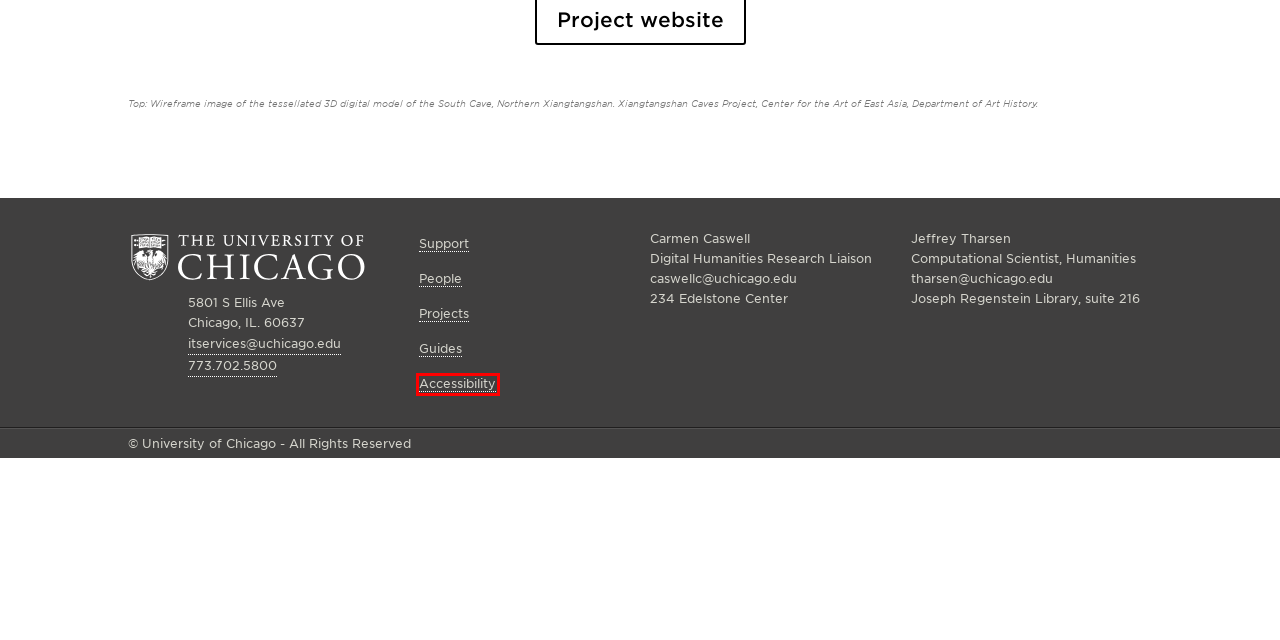A screenshot of a webpage is given, marked with a red bounding box around a UI element. Please select the most appropriate webpage description that fits the new page after clicking the highlighted element. Here are the candidates:
A. Welcome | Digital Media Archive
B. People | Digital Humanities
C. Access UChicago Now | The University of Chicago
D. News & Events | Digital Humanities
E. Support | Digital Humanities
F. Projects | Digital Humanities
G. Guides | Digital Humanities
H. Forum for Digital Culture – University of Chicago

C